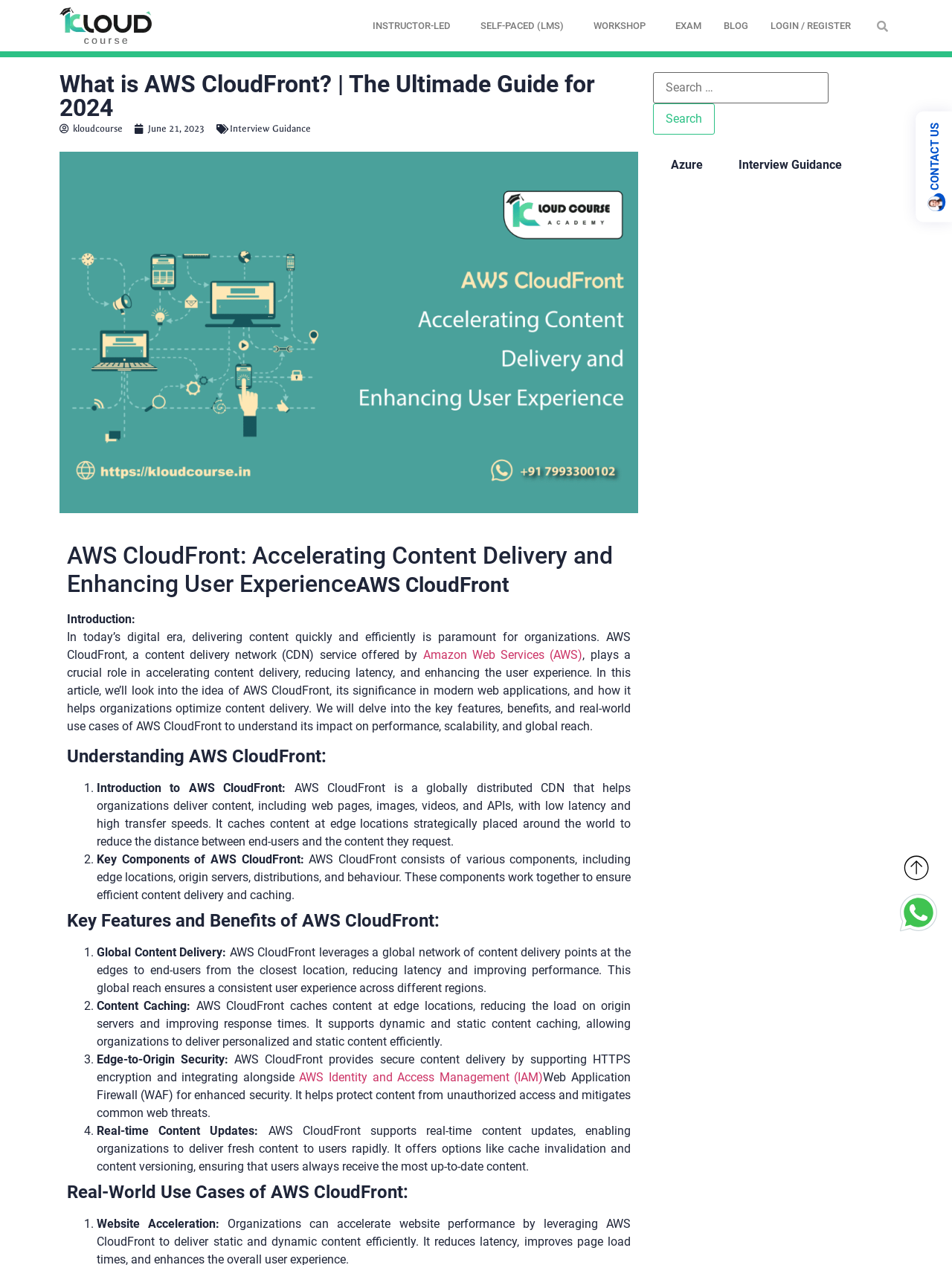Determine and generate the text content of the webpage's headline.

What is AWS CloudFront? | The Ultimade Guide for 2024